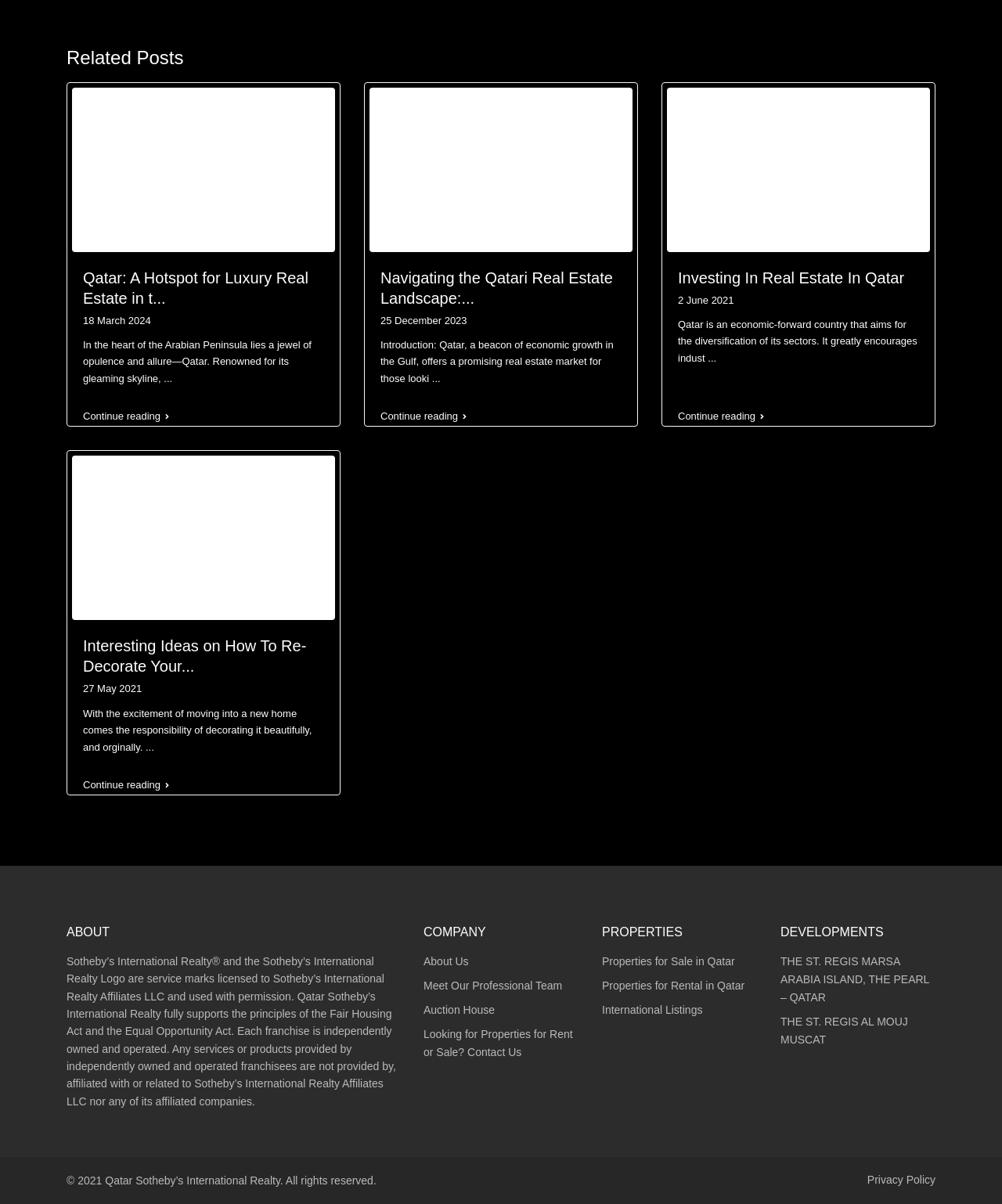Locate the bounding box coordinates of the area where you should click to accomplish the instruction: "Explore Investing In Real Estate In Qatar".

[0.661, 0.222, 0.933, 0.239]